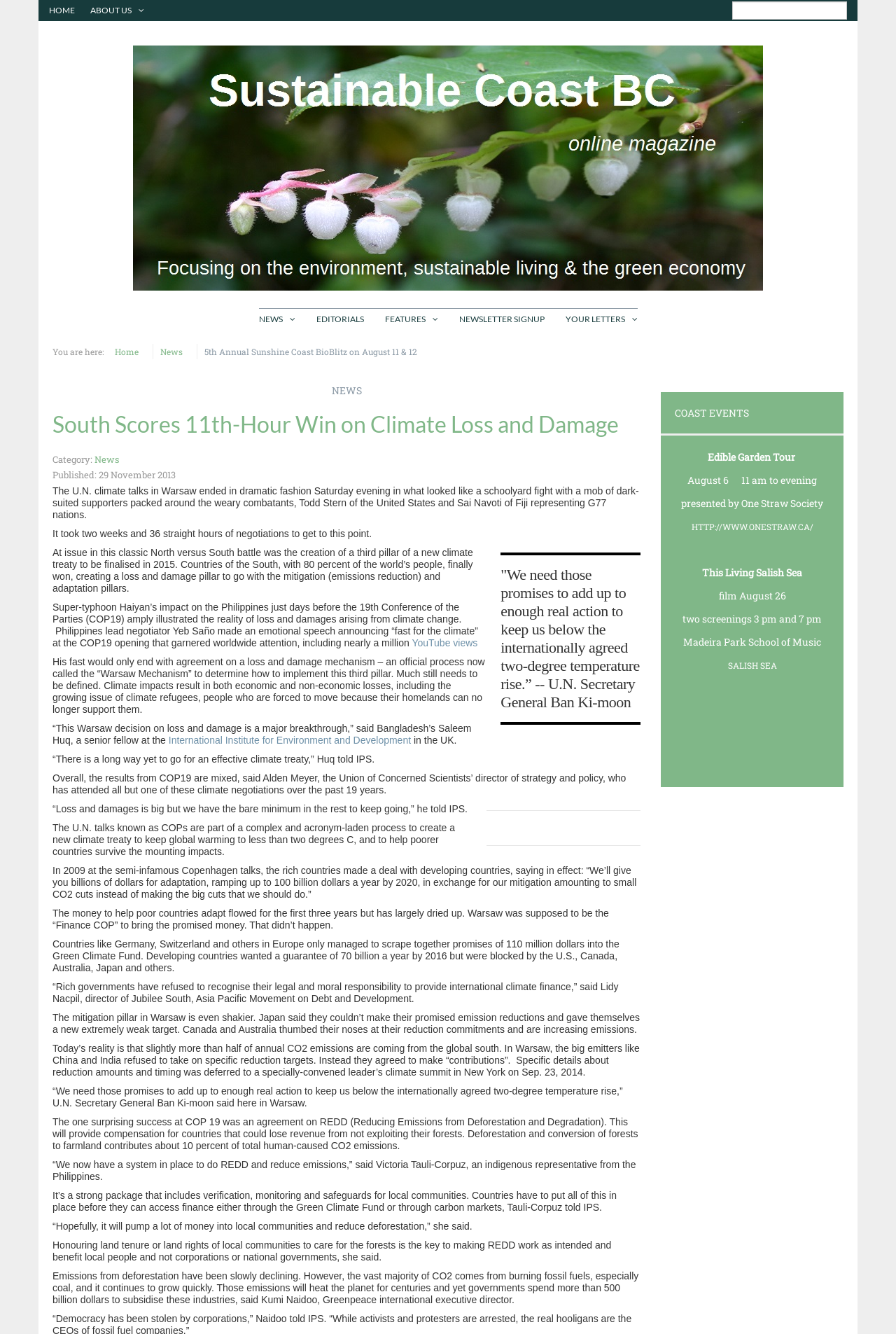From the image, can you give a detailed response to the question below:
What is the name of the international institute mentioned in the article?

I identified the answer by examining the link element that contains the name of the institute, which is mentioned in the context of a quote from Bangladesh's Saleem Huq.